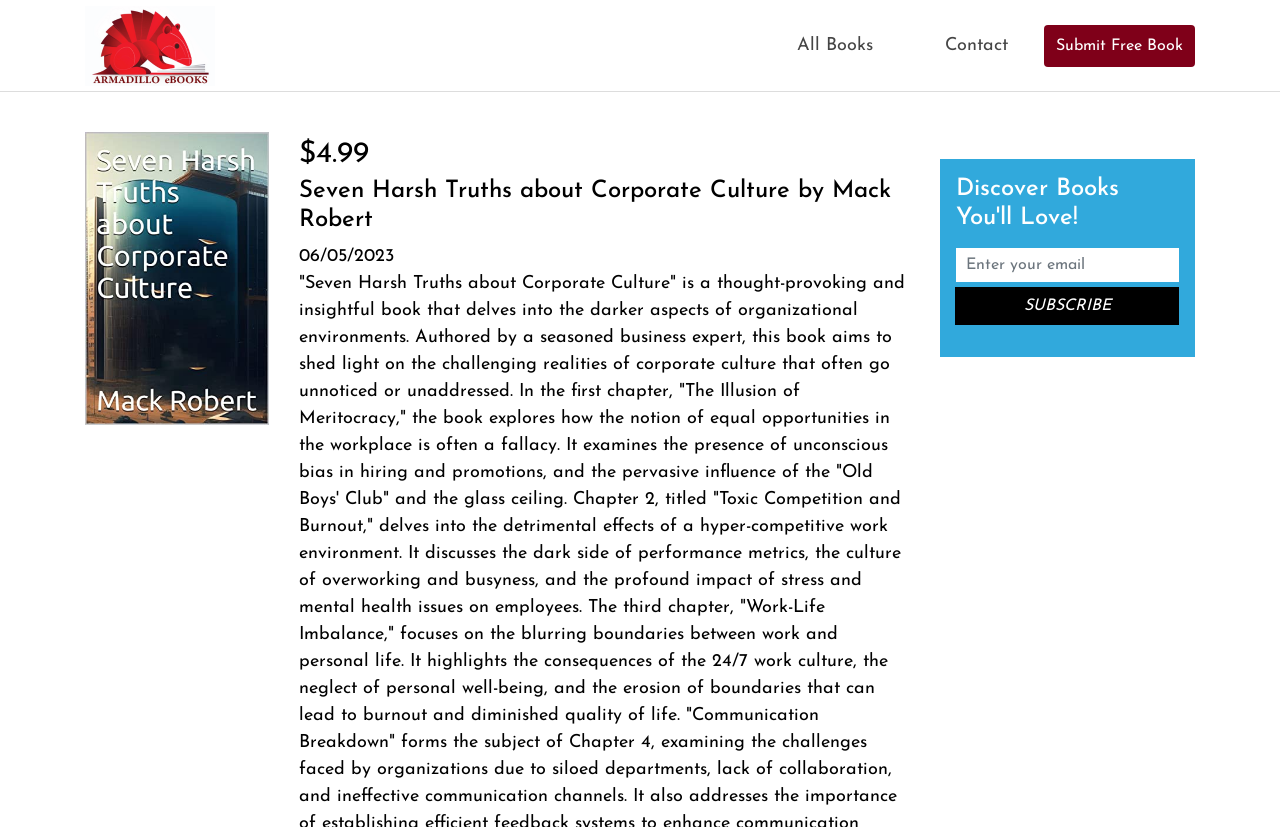From the element description All Books, predict the bounding box coordinates of the UI element. The coordinates must be specified in the format (top-left x, top-left y, bottom-right x, bottom-right y) and should be within the 0 to 1 range.

[0.604, 0.0, 0.701, 0.11]